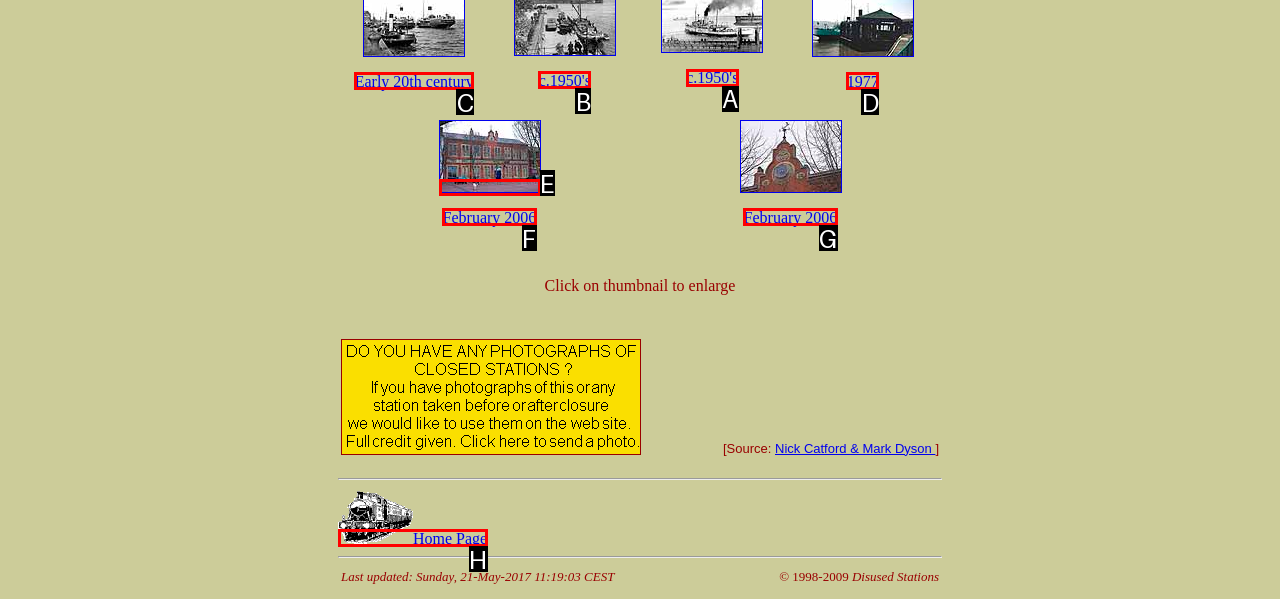Tell me which letter corresponds to the UI element that will allow you to Click on the link to enlarge. Answer with the letter directly.

E